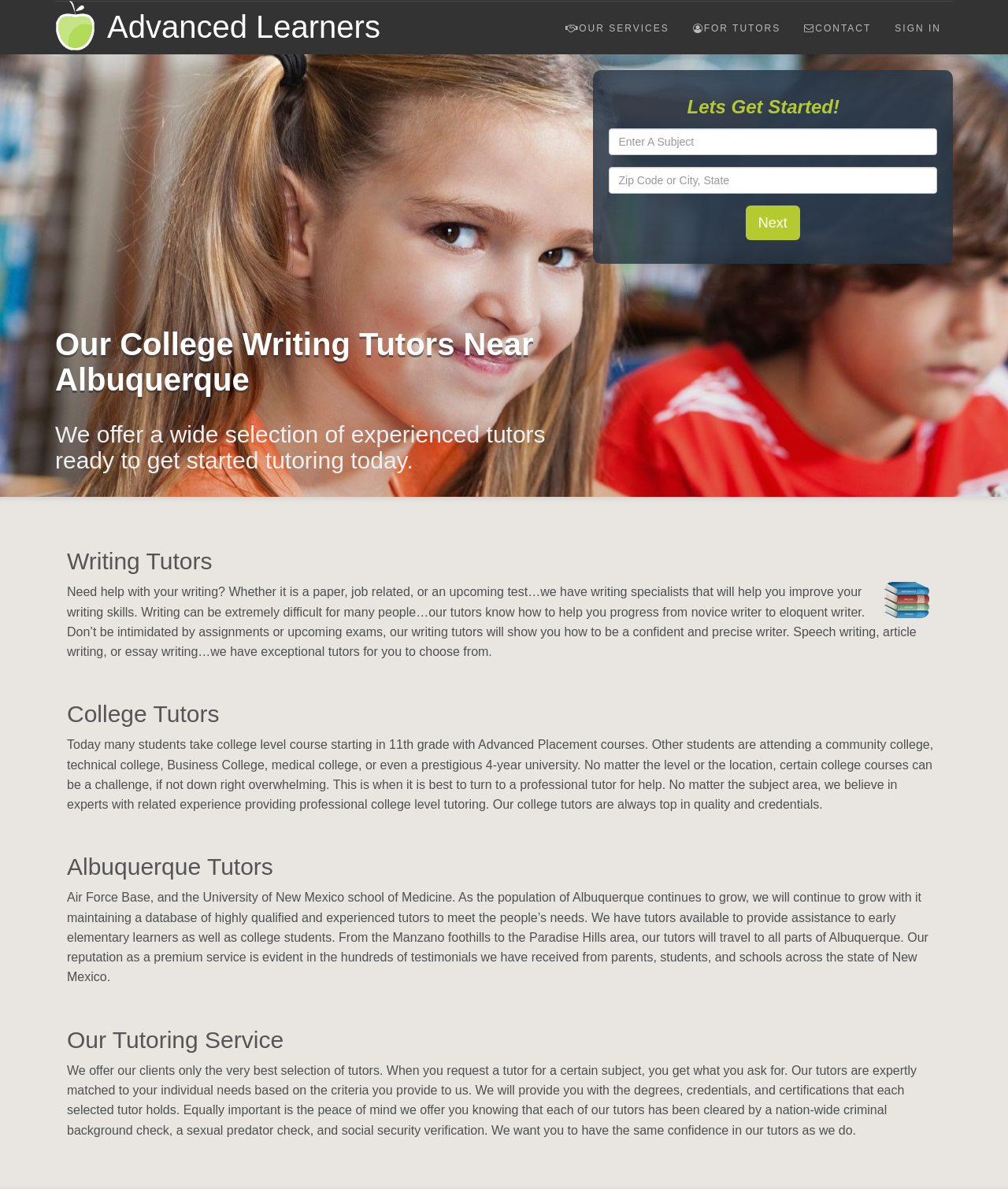Using the information from the screenshot, answer the following question thoroughly:
What kind of check is performed on the tutors?

I analyzed the StaticText elements and found that the tutoring service performs a 'nation-wide criminal background check' on their tutors, in addition to other checks such as a sexual predator check and social security verification.